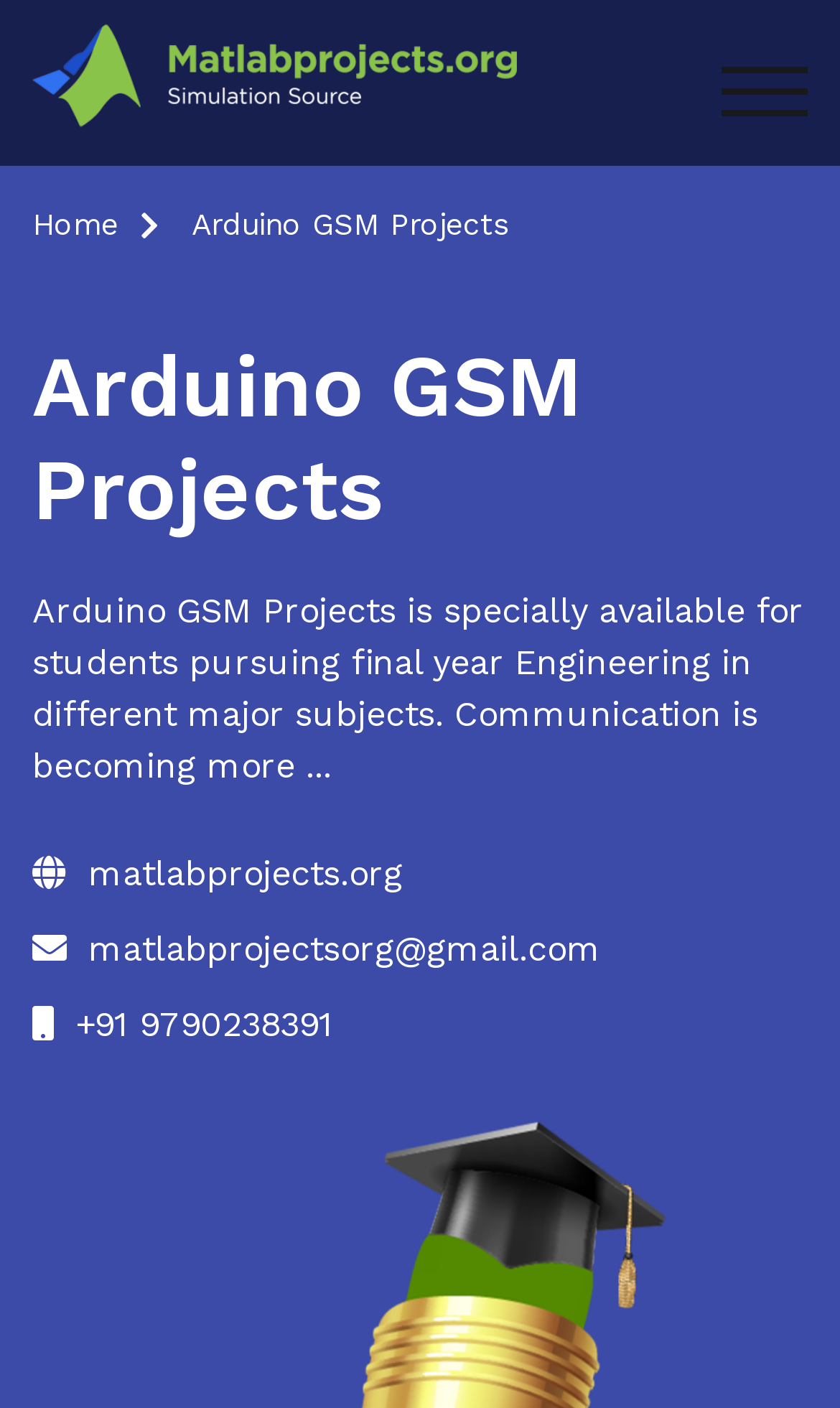Create a full and detailed caption for the entire webpage.

The webpage is about Arduino GSM Projects, specifically designed for final-year engineering students from various major subjects. At the top-left corner, there is a link with no text. Next to it, a button labeled "TOGGLE MOBILE MENU" is positioned, which controls the primary menu. 

Below the button, a horizontal menu is displayed, containing links to "Home" and "Arduino GSM Projects". A heading with the title "Arduino GSM Projects" is placed below the menu, spanning across the entire width of the page. 

A paragraph of text follows, describing the purpose of Arduino GSM Projects, stating that it is specially available for students pursuing final-year engineering in different major subjects, and that communication is becoming more important. 

At the bottom-left corner, three links are arranged vertically, providing contact information: a link to the website matlabprojects.org, an email address matlabprojectsorg@gmail.com, and a phone number +91 9790238391.